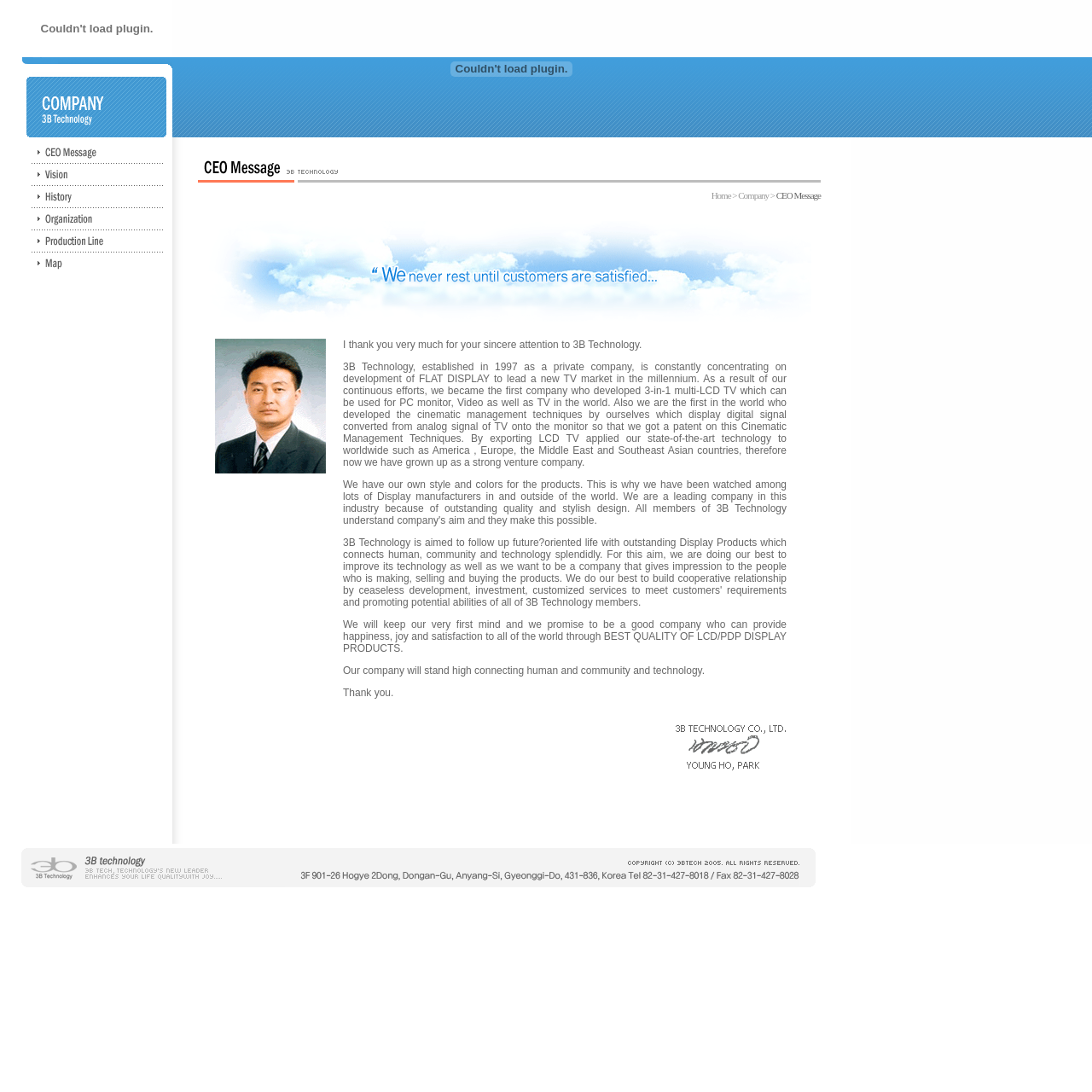Provide a comprehensive caption for the webpage.

The webpage is about 3B Technology, a company that specializes in flat display technology. At the top of the page, there is a navigation menu with a breadcrumb trail that reads "Home > Company > CEO Message". Below the navigation menu, there is a section that takes up most of the page, containing a message from the CEO of 3B Technology. The message is a lengthy text that describes the company's history, mission, and values.

On the left side of the page, there is a narrow column that contains a series of links, each accompanied by a small icon. These links are likely related to the company's products or services.

There are also several images scattered throughout the page, although their exact content is not specified. Some of these images may be related to the company's products, while others may be decorative.

The overall layout of the page is organized and easy to follow, with clear headings and concise text. The use of images and icons adds visual interest to the page, making it more engaging for the reader.